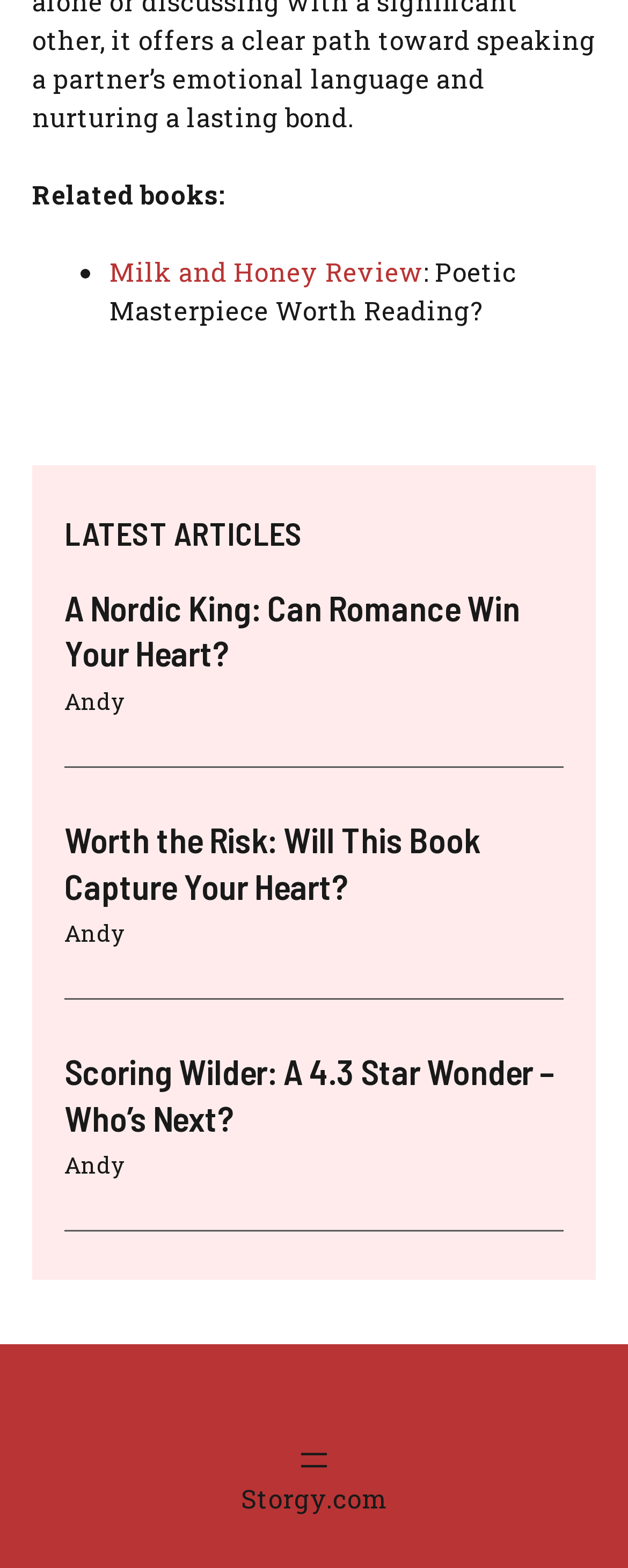Please determine the bounding box coordinates of the element to click on in order to accomplish the following task: "Check out 'Scoring Wilder: A 4.3 Star Wonder – Who’s Next?'". Ensure the coordinates are four float numbers ranging from 0 to 1, i.e., [left, top, right, bottom].

[0.103, 0.67, 0.885, 0.726]